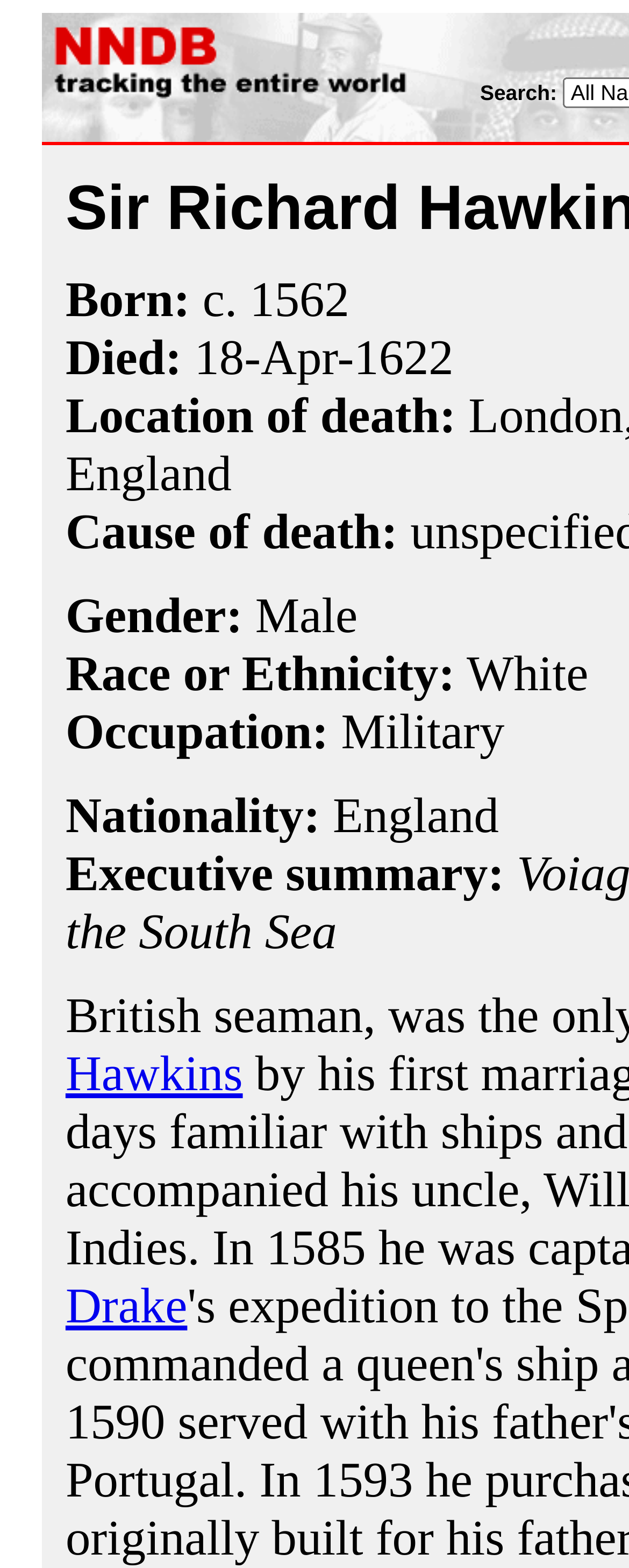Where did Sir Richard Hawkins die?
With the help of the image, please provide a detailed response to the question.

Although the webpage provides the date of death as '18-Apr 1622', it does not specify the location of death.